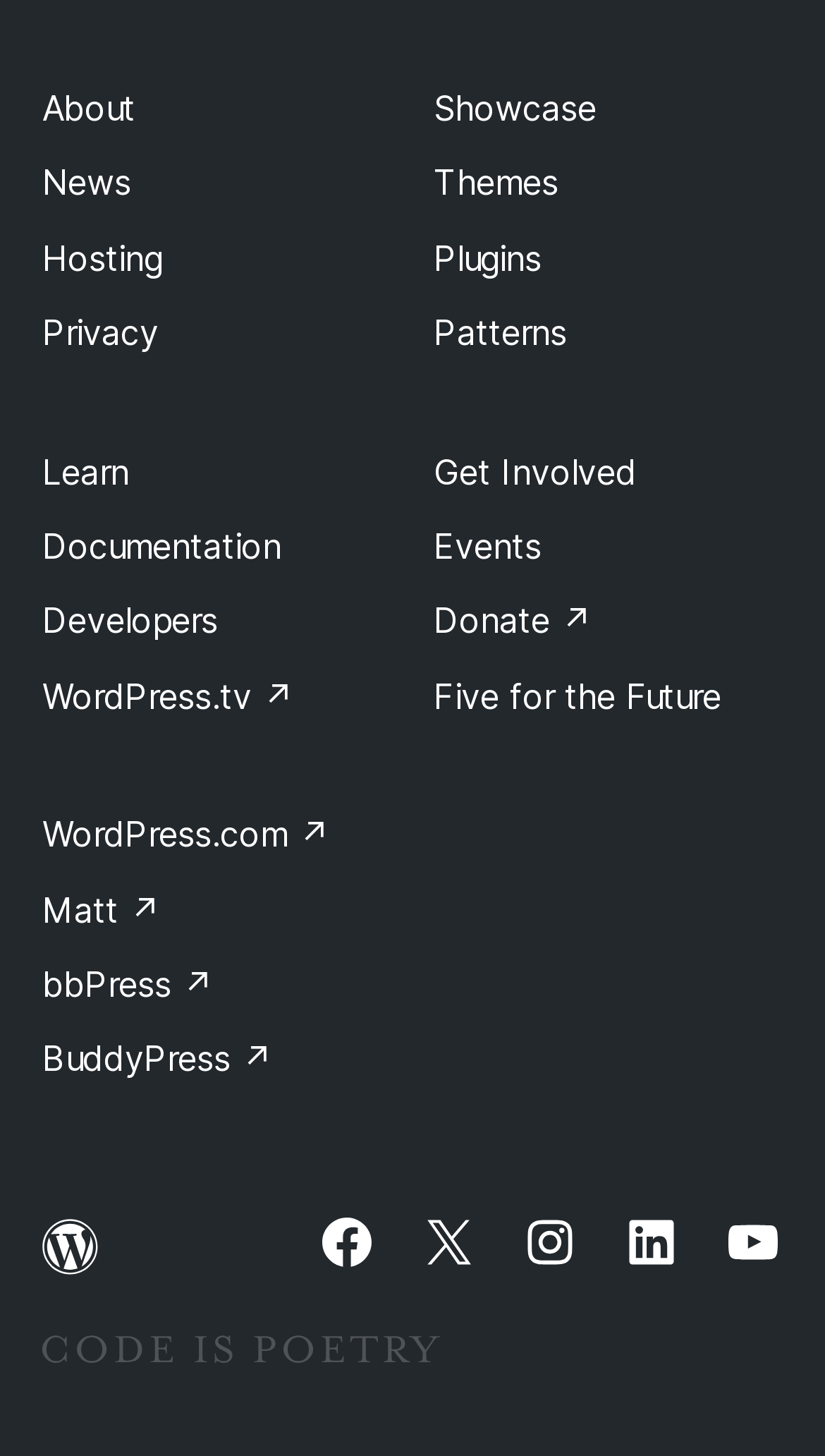Please determine the bounding box coordinates of the element to click in order to execute the following instruction: "Check out WordPress.tv". The coordinates should be four float numbers between 0 and 1, specified as [left, top, right, bottom].

[0.051, 0.463, 0.356, 0.492]